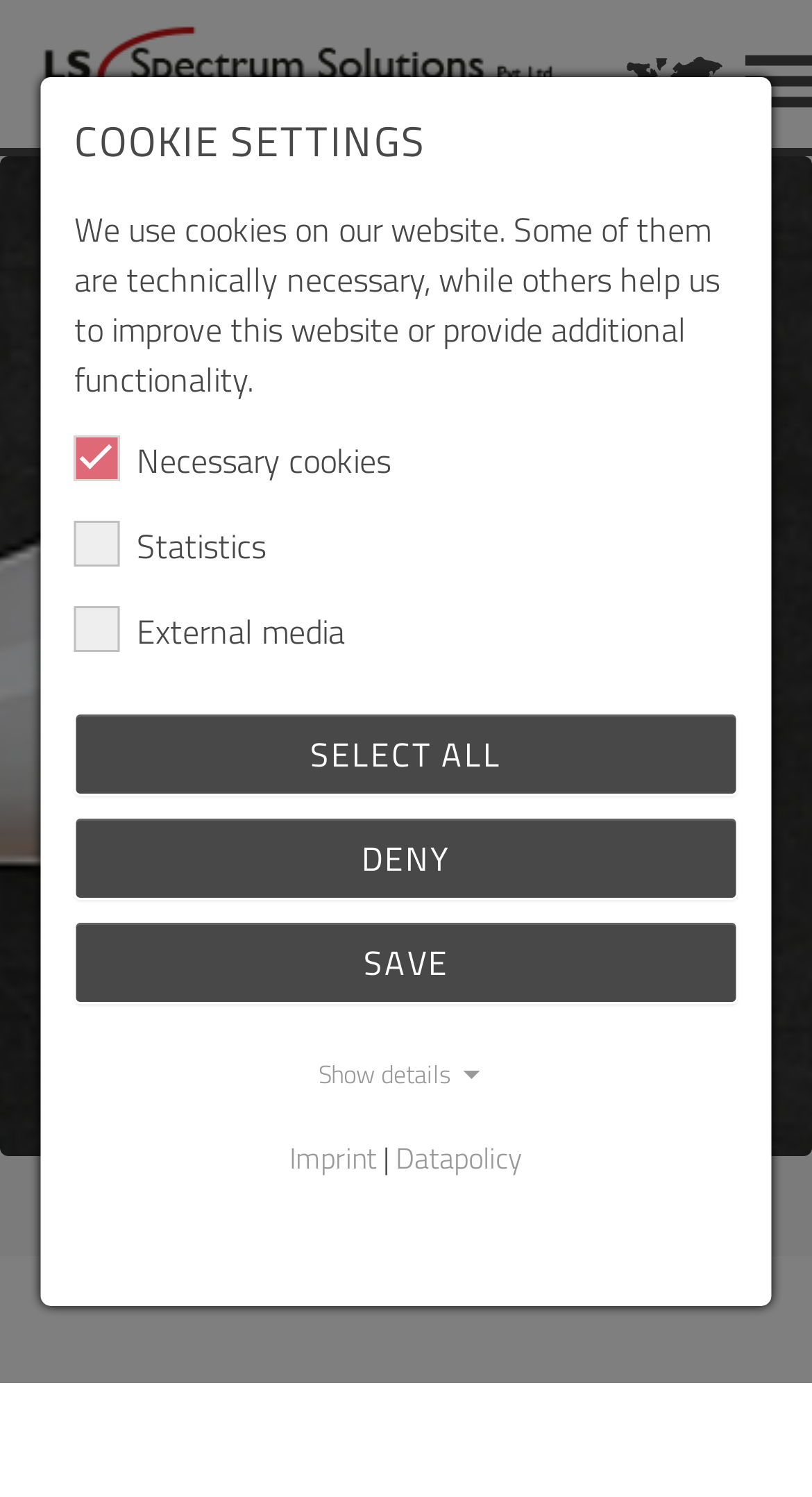Please specify the coordinates of the bounding box for the element that should be clicked to carry out this instruction: "View imprint". The coordinates must be four float numbers between 0 and 1, formatted as [left, top, right, bottom].

[0.356, 0.758, 0.464, 0.788]